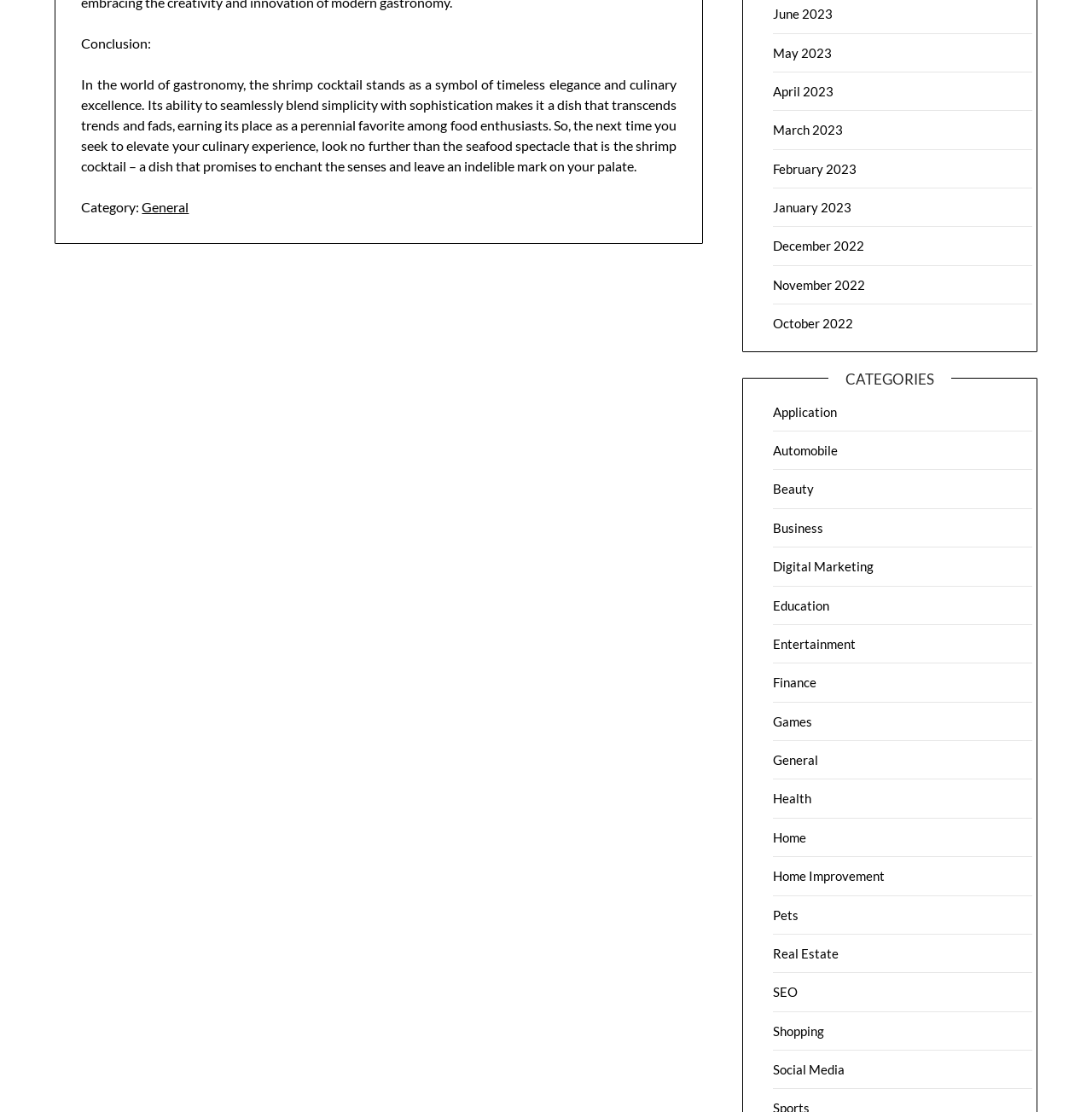Identify the bounding box coordinates of the clickable region necessary to fulfill the following instruction: "Browse the 'Shopping' category". The bounding box coordinates should be four float numbers between 0 and 1, i.e., [left, top, right, bottom].

[0.708, 0.92, 0.755, 0.934]